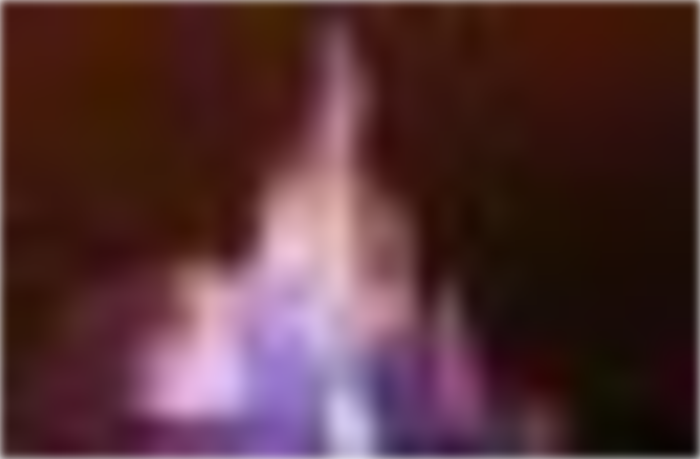Please answer the following question using a single word or phrase: 
What is the focal point of the scene?

The castle